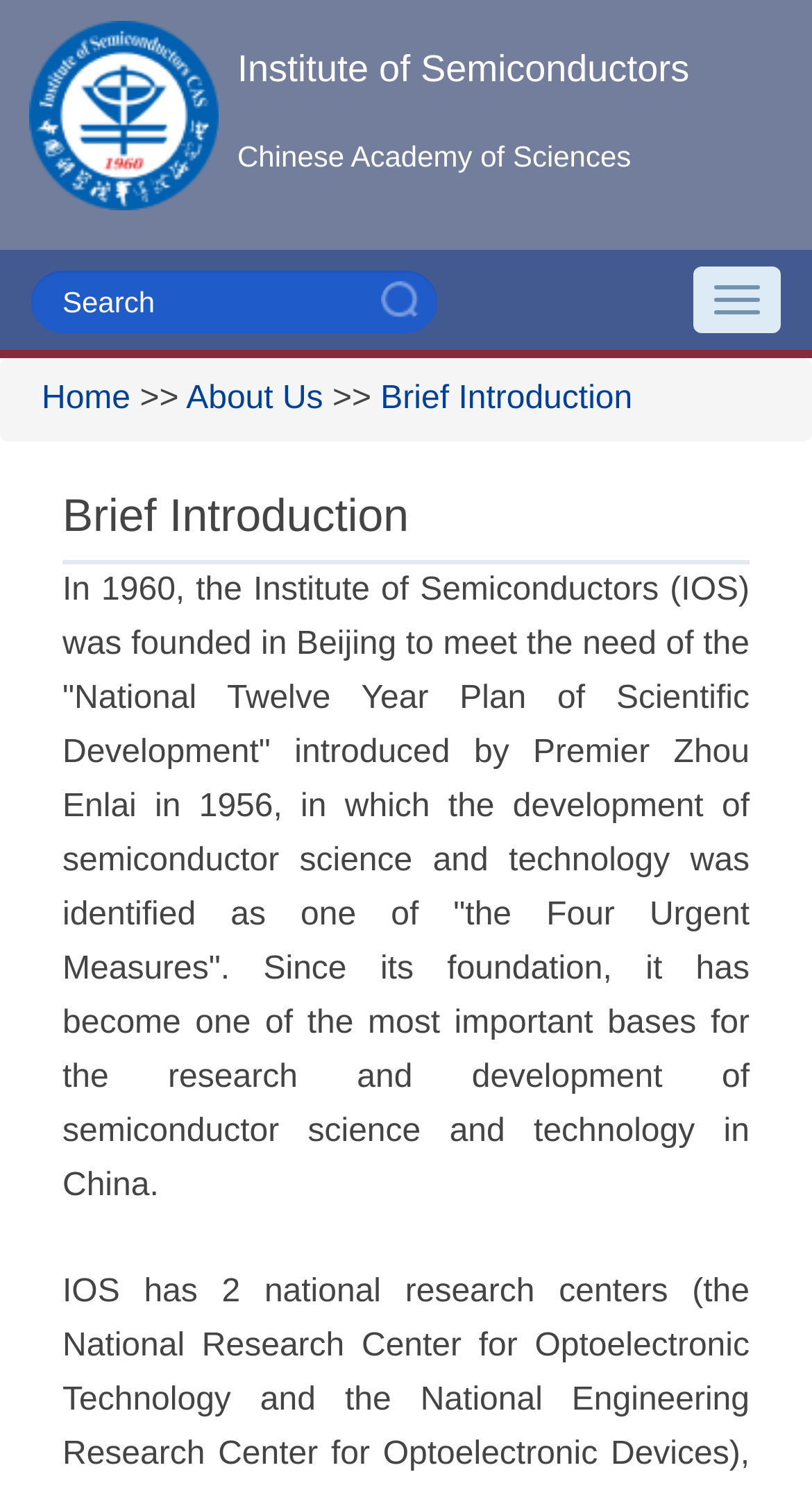What can be done with the textbox at the top of the page?
Based on the screenshot, answer the question with a single word or phrase.

Search